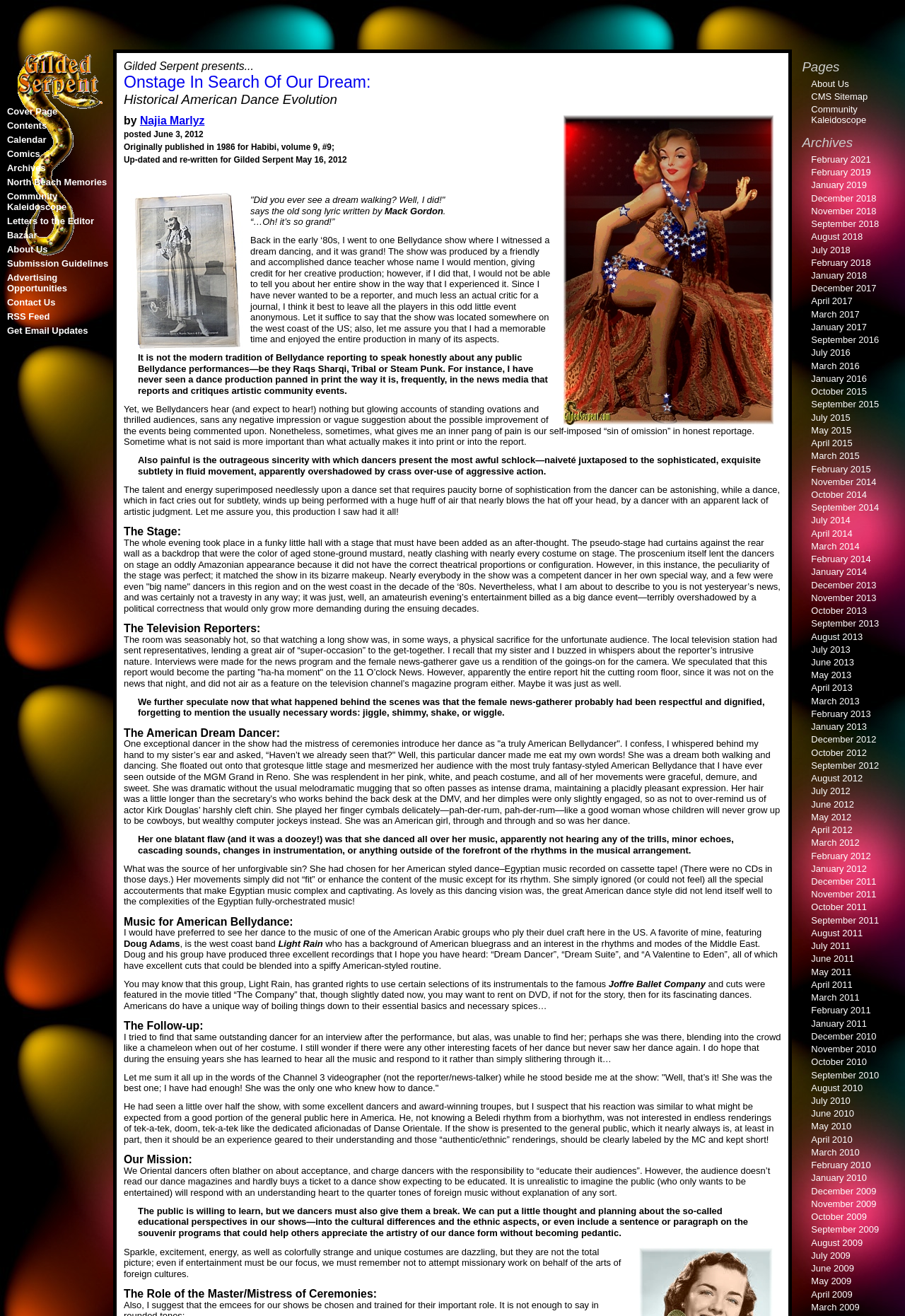Who is the author of the blog post?
Look at the image and provide a detailed response to the question.

The author of the blog post is Najia Marlyz, which can be found in the text 'by Najia Marlyz posted June 3, 2012 Originally published in 1986 for Habibi, volume 9, #9; Up-dated and re-written for Gilded Serpent May 16, 2012'.